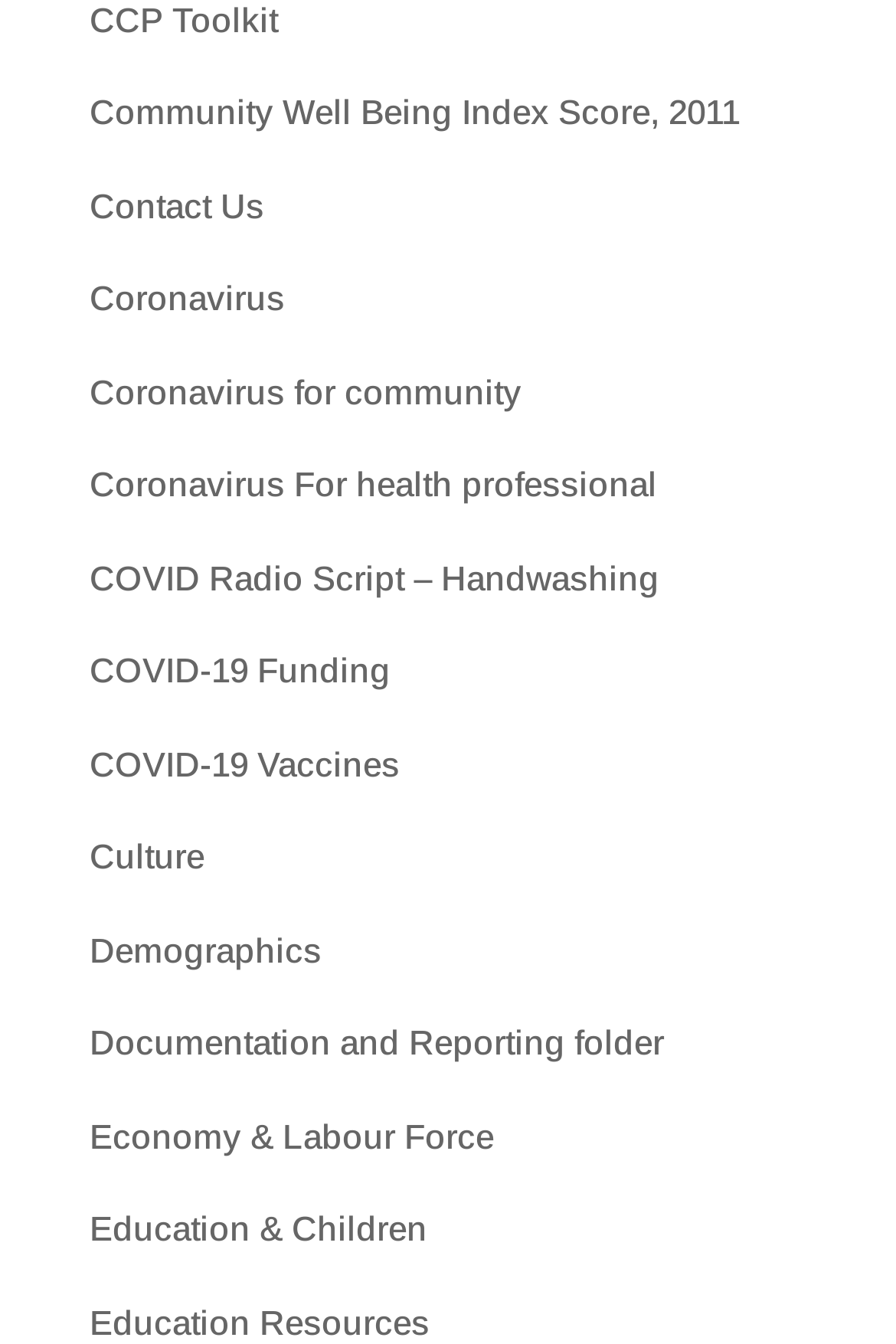Please identify the bounding box coordinates of the clickable area that will allow you to execute the instruction: "Explore education resources".

[0.1, 0.969, 0.479, 0.998]